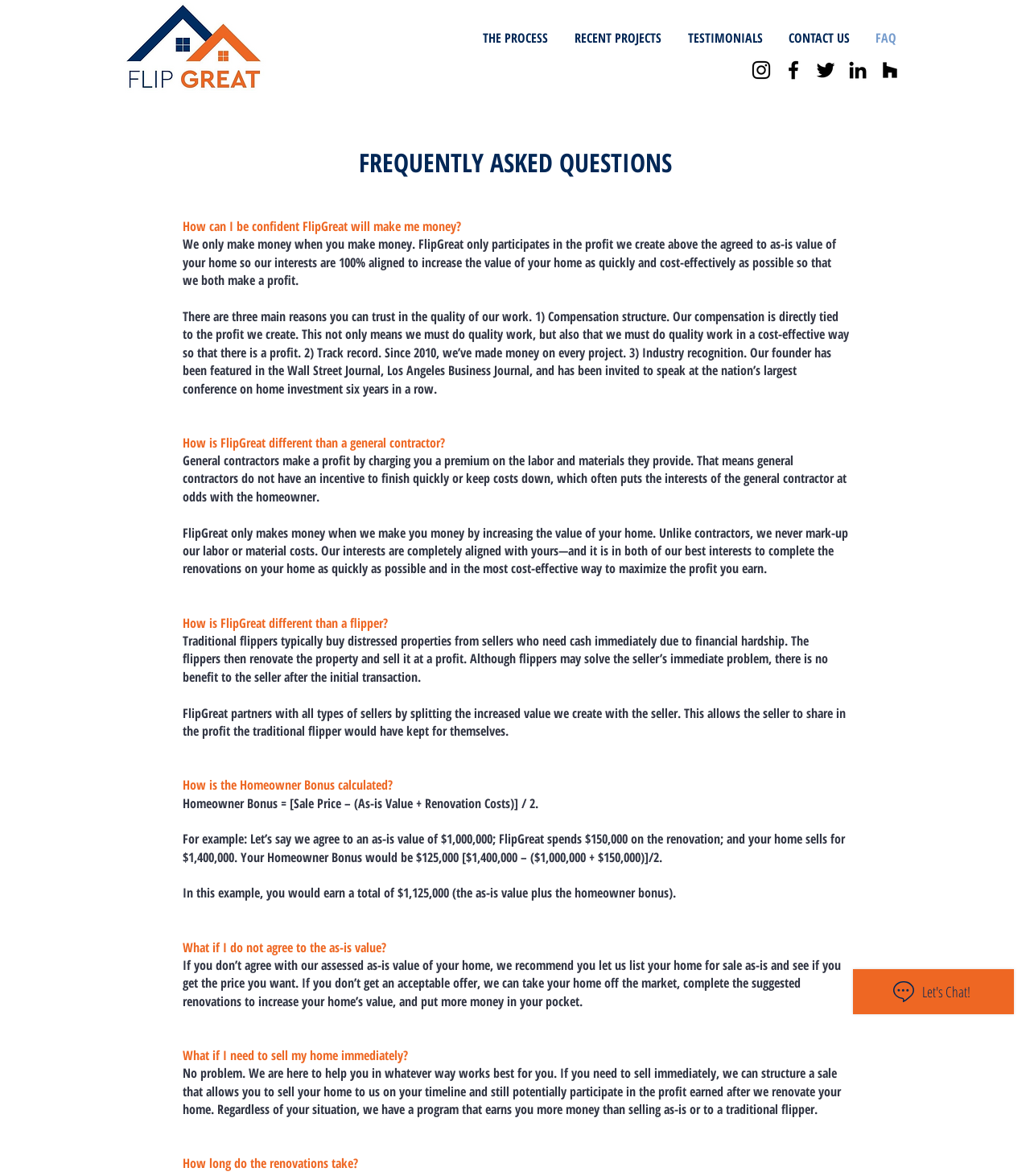What is the name of the company?
Carefully analyze the image and provide a detailed answer to the question.

The name of the company can be found in the top-left corner of the webpage, where the logo is located. It is also mentioned in the navigation bar as 'FlipGreat - full.png'.